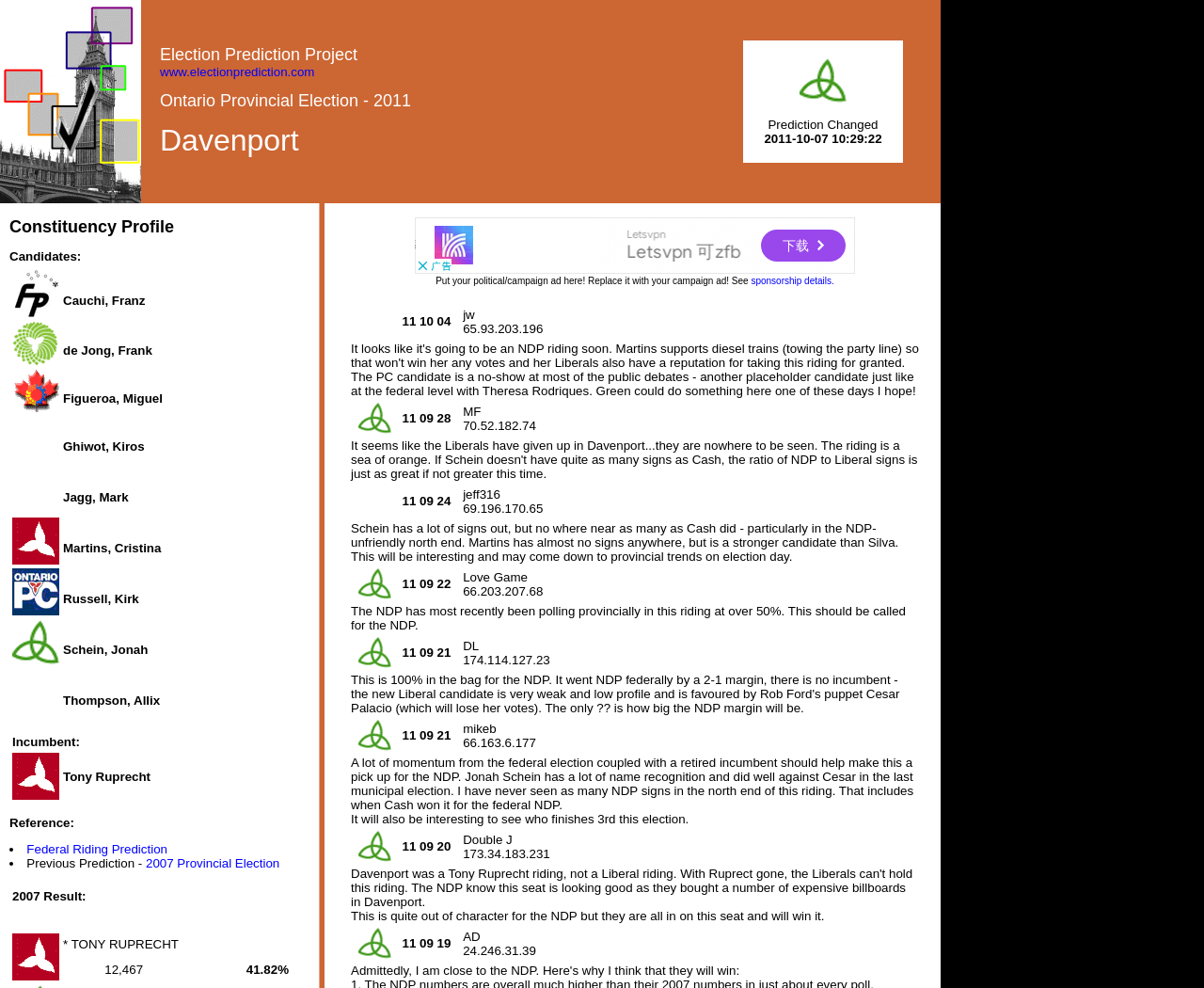What is the date of the prediction change?
Using the image, provide a detailed and thorough answer to the question.

I found the text 'Prediction Changed 2011-10-07 10:29:22' in the table, which indicates the date and time of the prediction change.